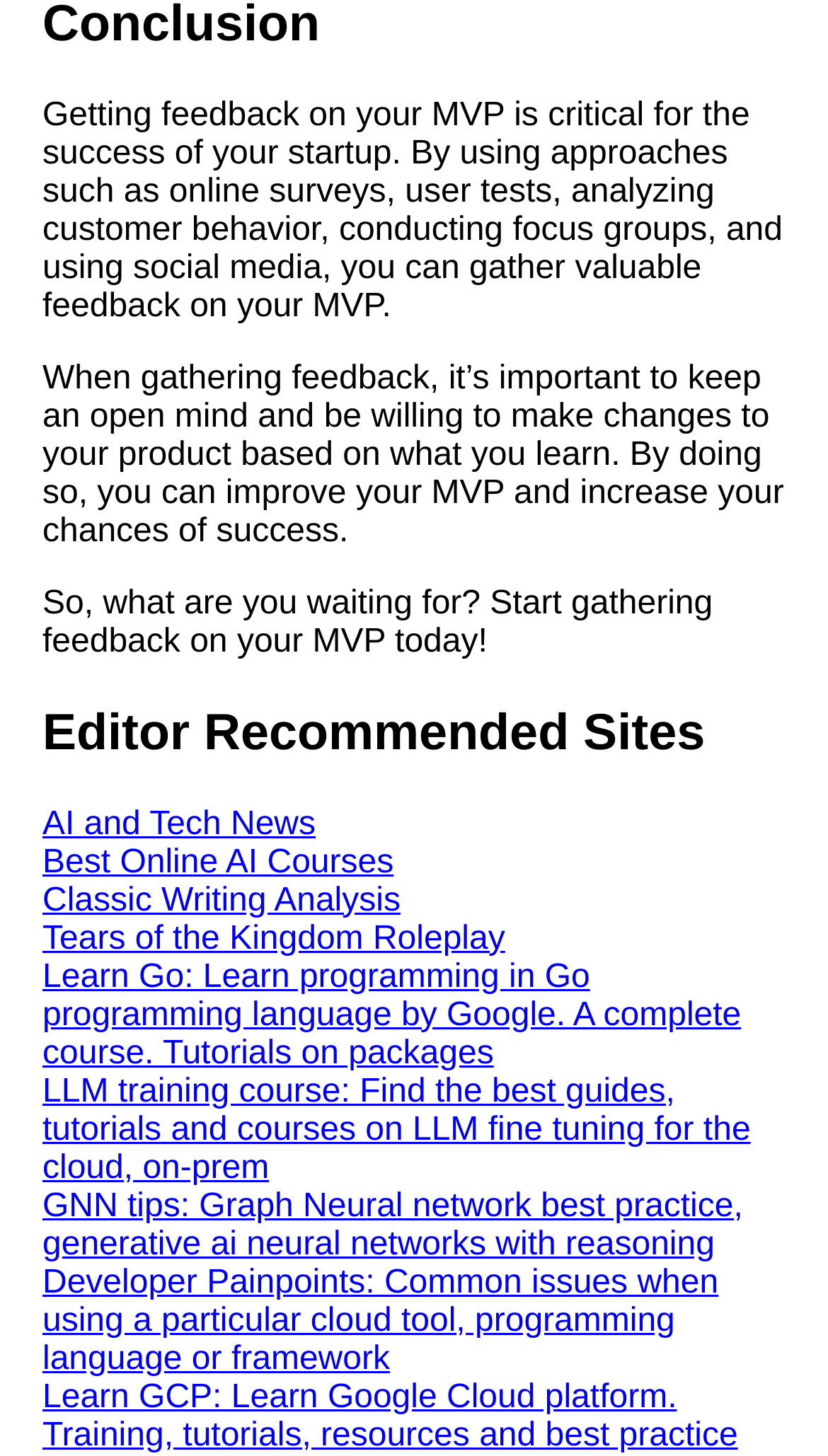Find the bounding box coordinates for the HTML element described in this sentence: "aria-label="Twitter"". Provide the coordinates as four float numbers between 0 and 1, in the format [left, top, right, bottom].

None